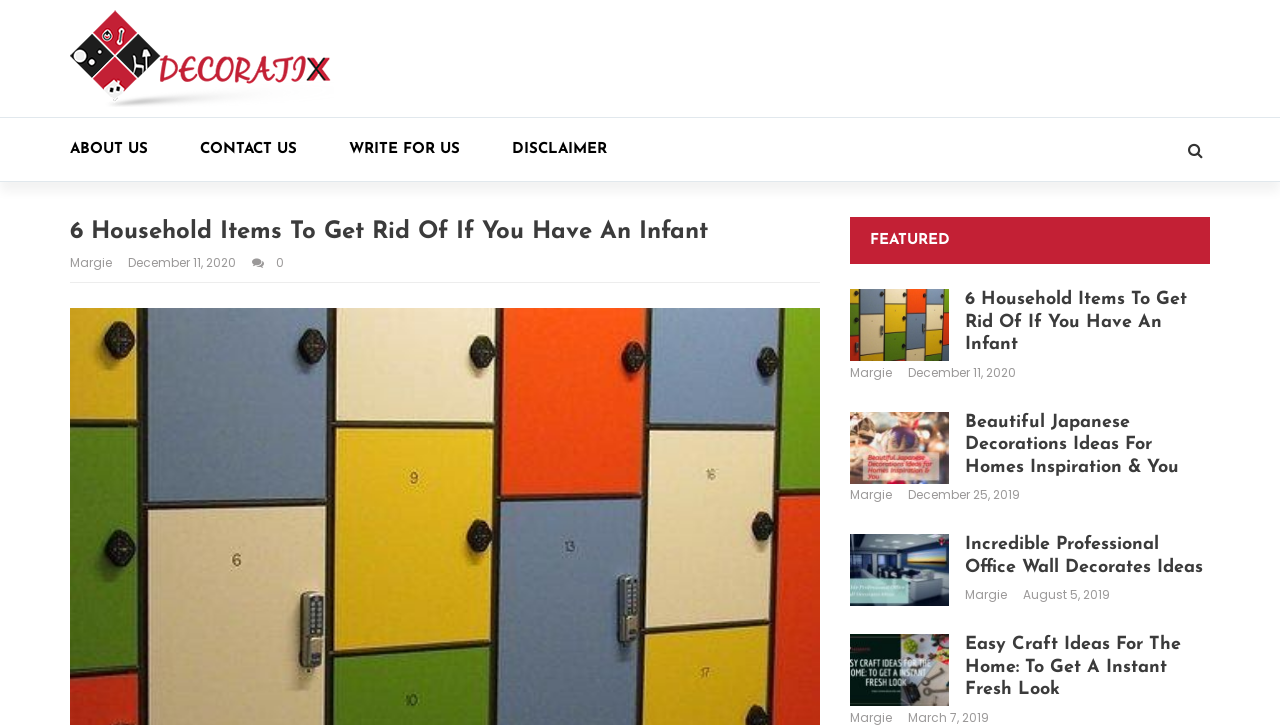Please locate the bounding box coordinates for the element that should be clicked to achieve the following instruction: "Read the article about Japanese decorations". Ensure the coordinates are given as four float numbers between 0 and 1, i.e., [left, top, right, bottom].

[0.664, 0.568, 0.945, 0.709]